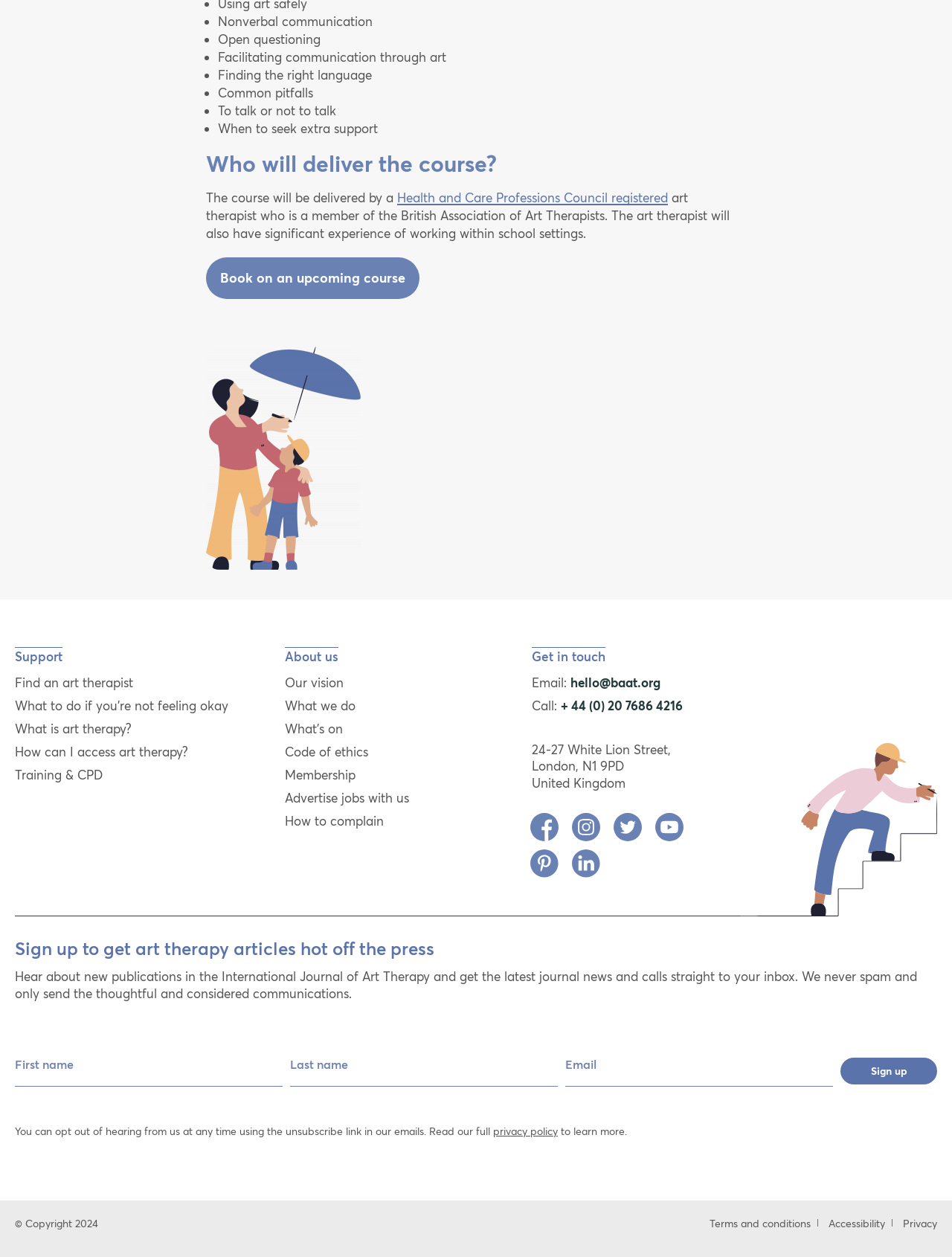Determine the bounding box coordinates of the clickable area required to perform the following instruction: "Click on 'Book on an upcoming course'". The coordinates should be represented as four float numbers between 0 and 1: [left, top, right, bottom].

[0.216, 0.205, 0.441, 0.238]